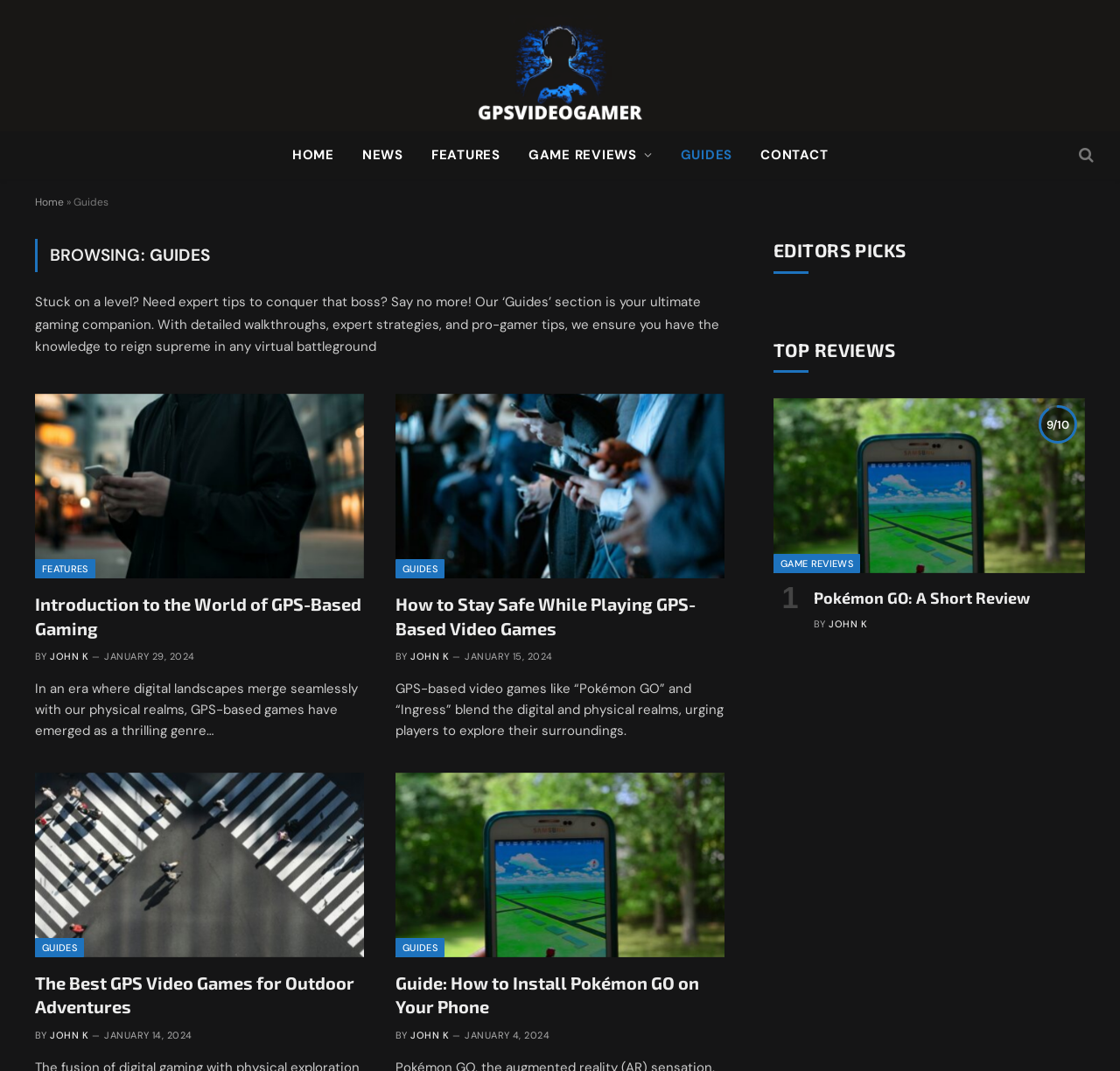Respond with a single word or phrase for the following question: 
What is the main topic of this webpage?

Gaming Guides